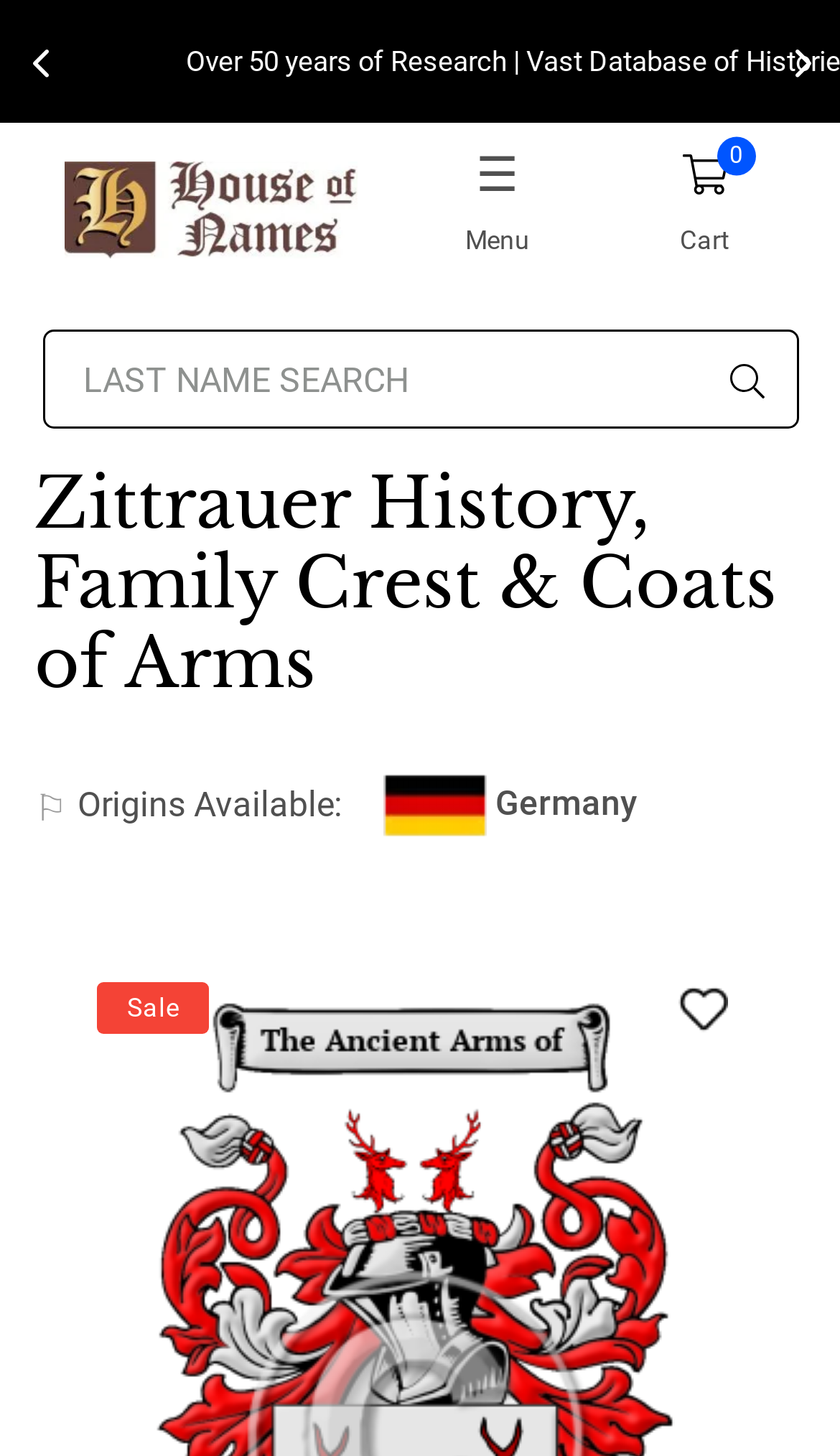From the element description 0 Cart, predict the bounding box coordinates of the UI element. The coordinates must be specified in the format (top-left x, top-left y, bottom-right x, bottom-right y) and should be within the 0 to 1 range.

[0.715, 0.084, 0.962, 0.204]